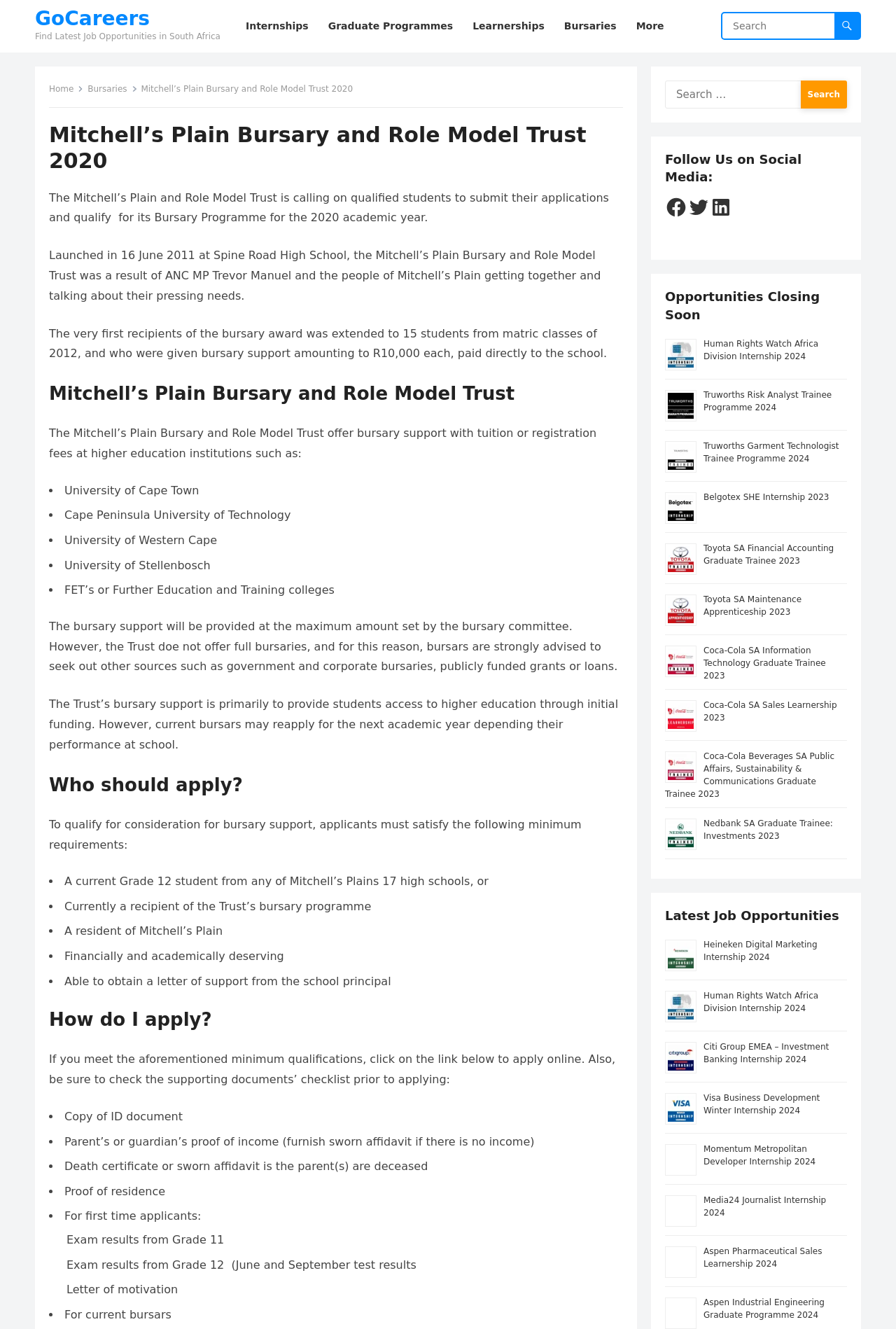Can you find the bounding box coordinates for the element that needs to be clicked to execute this instruction: "Read the 'Agrolora case study profile'"? The coordinates should be given as four float numbers between 0 and 1, i.e., [left, top, right, bottom].

None